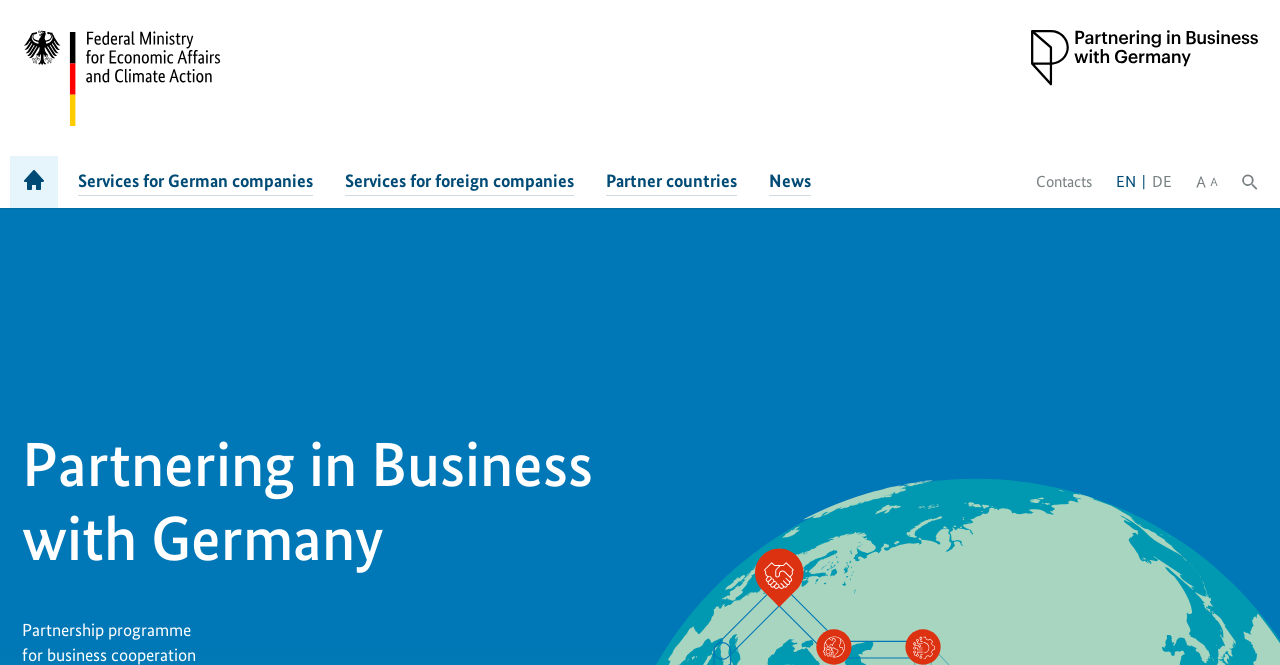What is the position of the search button?
Relying on the image, give a concise answer in one word or a brief phrase.

Top right corner